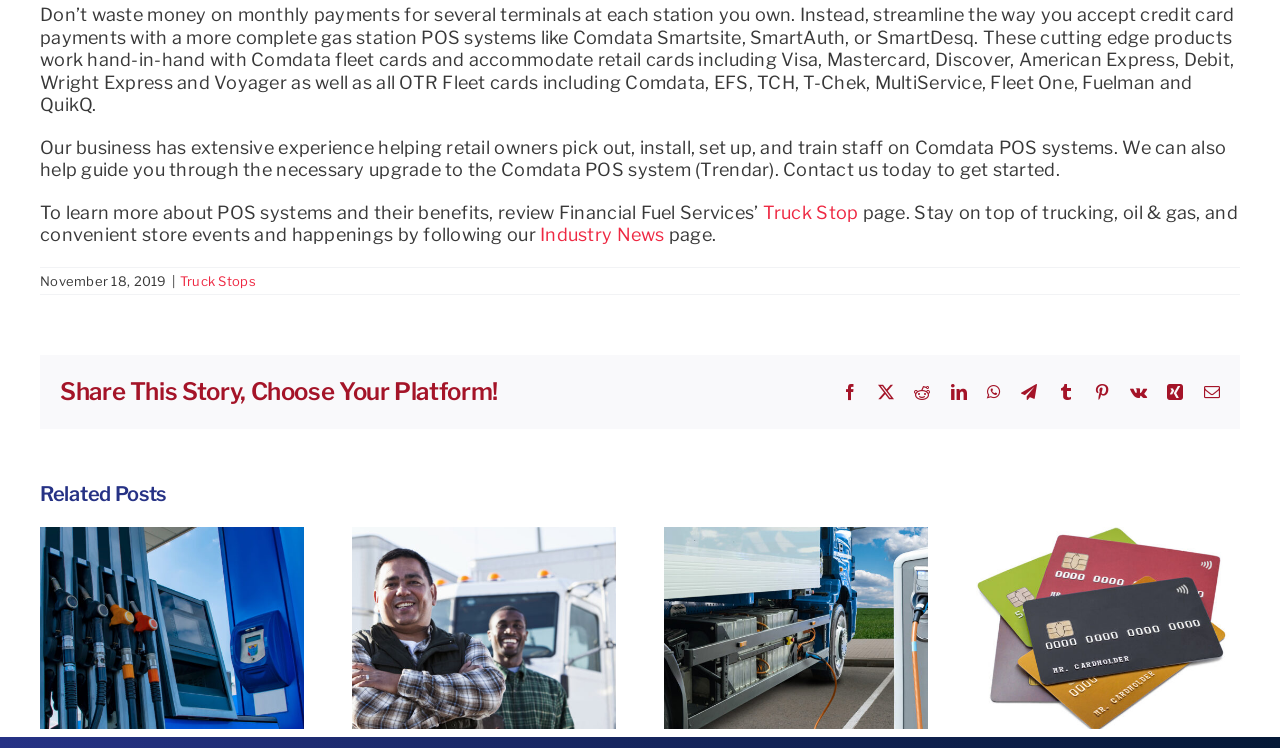Determine the bounding box coordinates of the clickable region to execute the instruction: "View related post about The Future of Self-Service Kiosks". The coordinates should be four float numbers between 0 and 1, denoted as [left, top, right, bottom].

[0.031, 0.704, 0.238, 0.975]